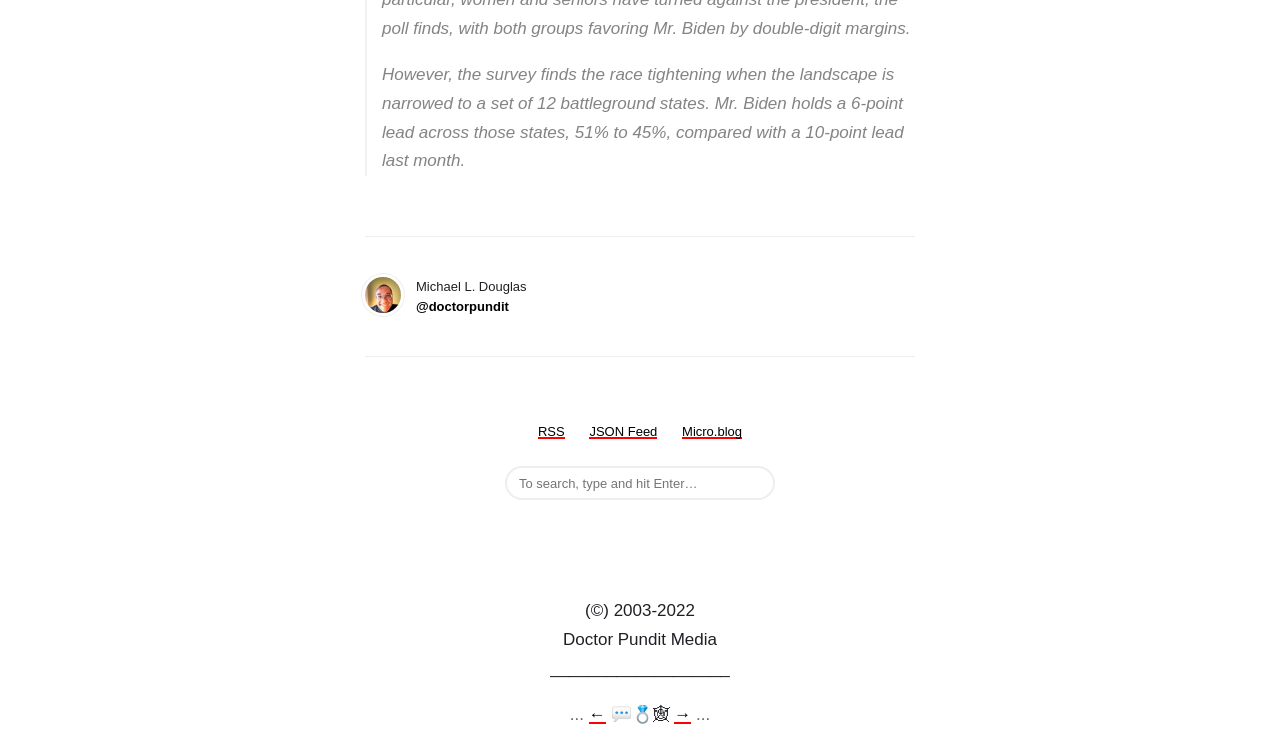Using the element description Michael L. Douglas, predict the bounding box coordinates for the UI element. Provide the coordinates in (top-left x, top-left y, bottom-right x, bottom-right y) format with values ranging from 0 to 1.

[0.325, 0.37, 0.411, 0.418]